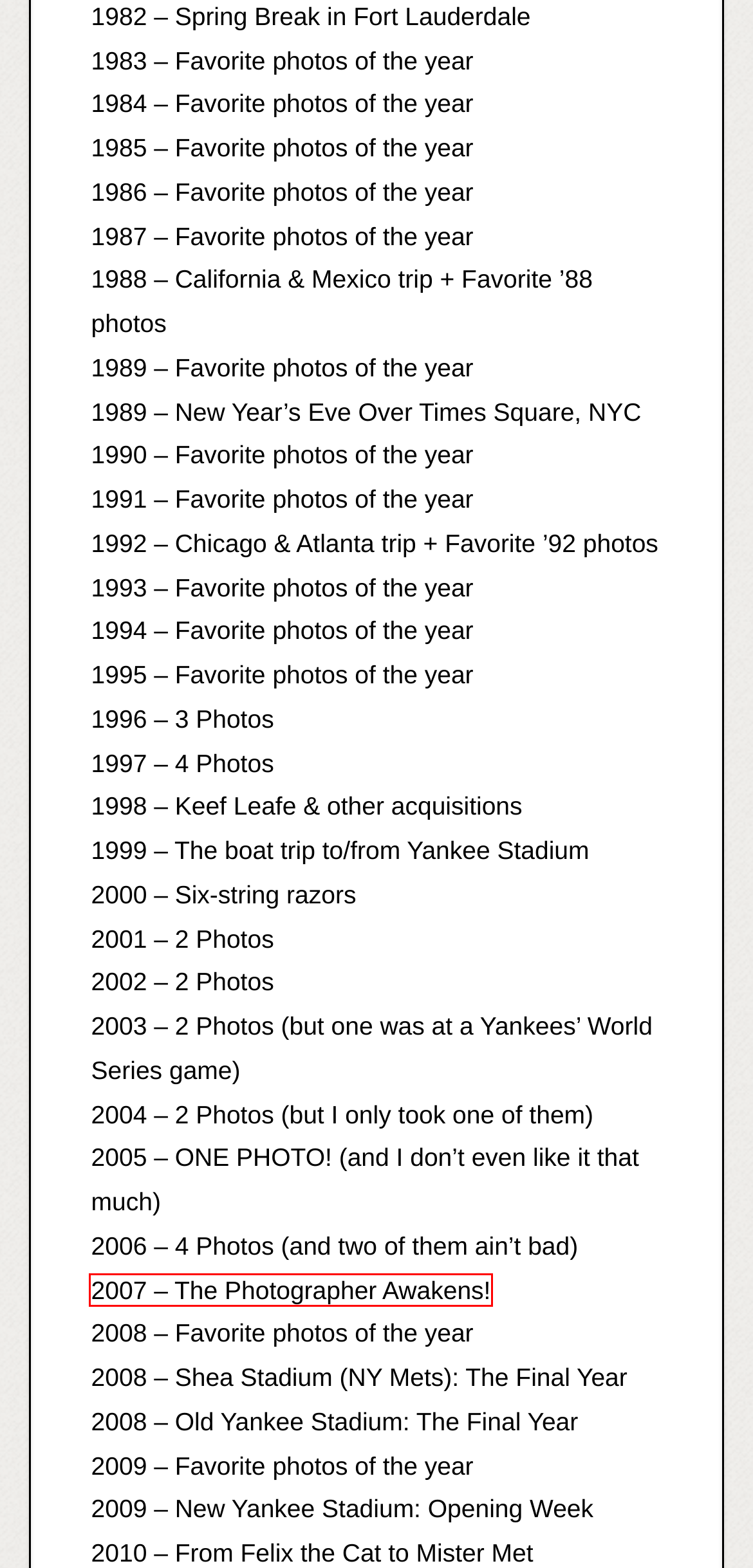You are given a screenshot of a webpage with a red rectangle bounding box around a UI element. Select the webpage description that best matches the new webpage after clicking the element in the bounding box. Here are the candidates:
A. 2007 – The Photographer Awakens! – I Ain’t Just Music
B. 1993 – Favorite photos of the year – I Ain’t Just Music
C. 2003 – 2 Photos (but one was at a Yankees’ World Series game) – I Ain’t Just Music
D. 1994 – Favorite photos of the year – I Ain’t Just Music
E. 1998 – Keef Leafe & other acquisitions – I Ain’t Just Music
F. 1989 – New Year’s Eve Over Times Square, NYC – I Ain’t Just Music
G. 1990 – Favorite photos of the year – I Ain’t Just Music
H. 1983 – Favorite photos of the year – I Ain’t Just Music

A